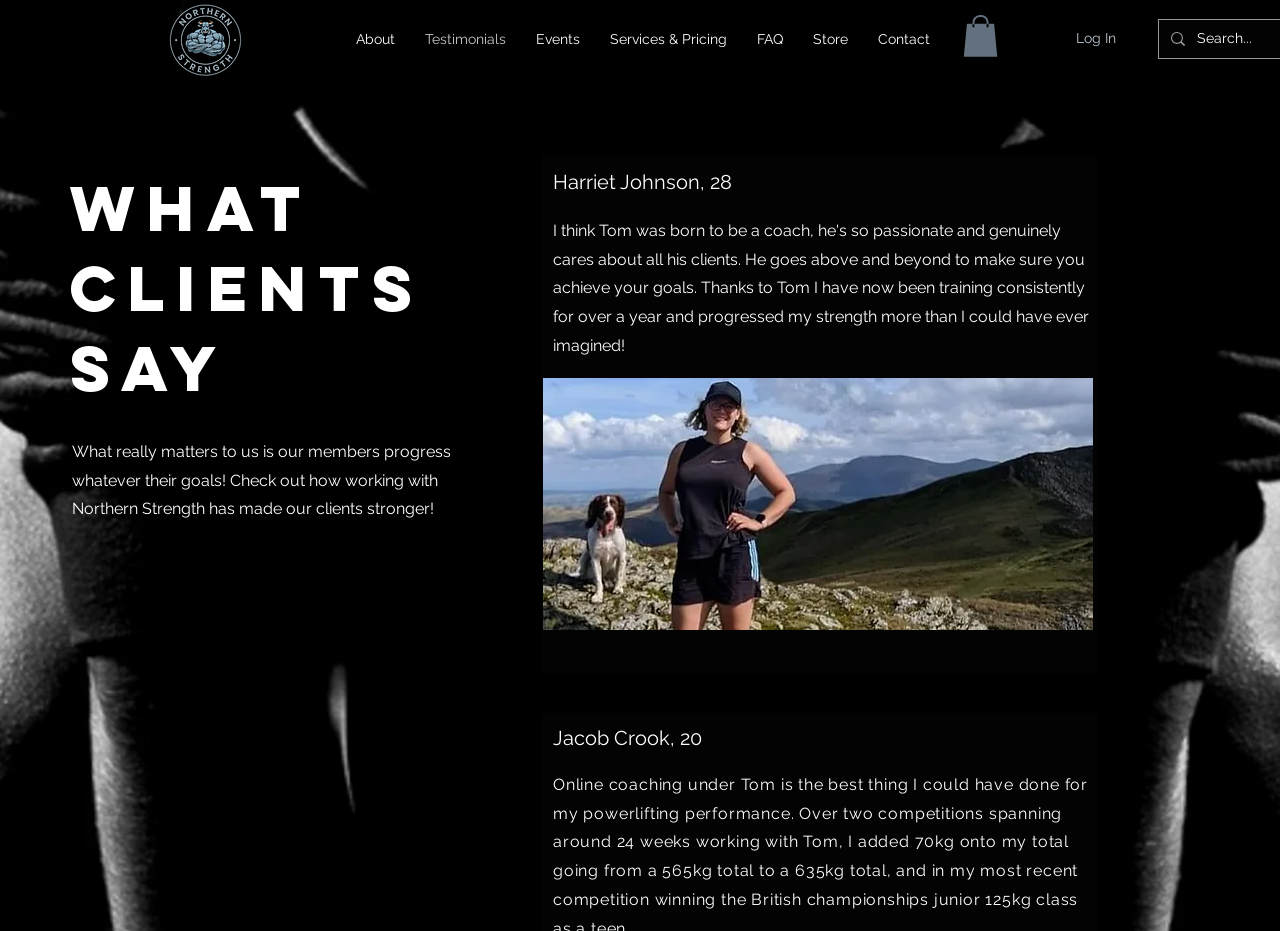Locate the bounding box coordinates for the element described below: "Log In". The coordinates must be four float values between 0 and 1, formatted as [left, top, right, bottom].

[0.83, 0.025, 0.883, 0.059]